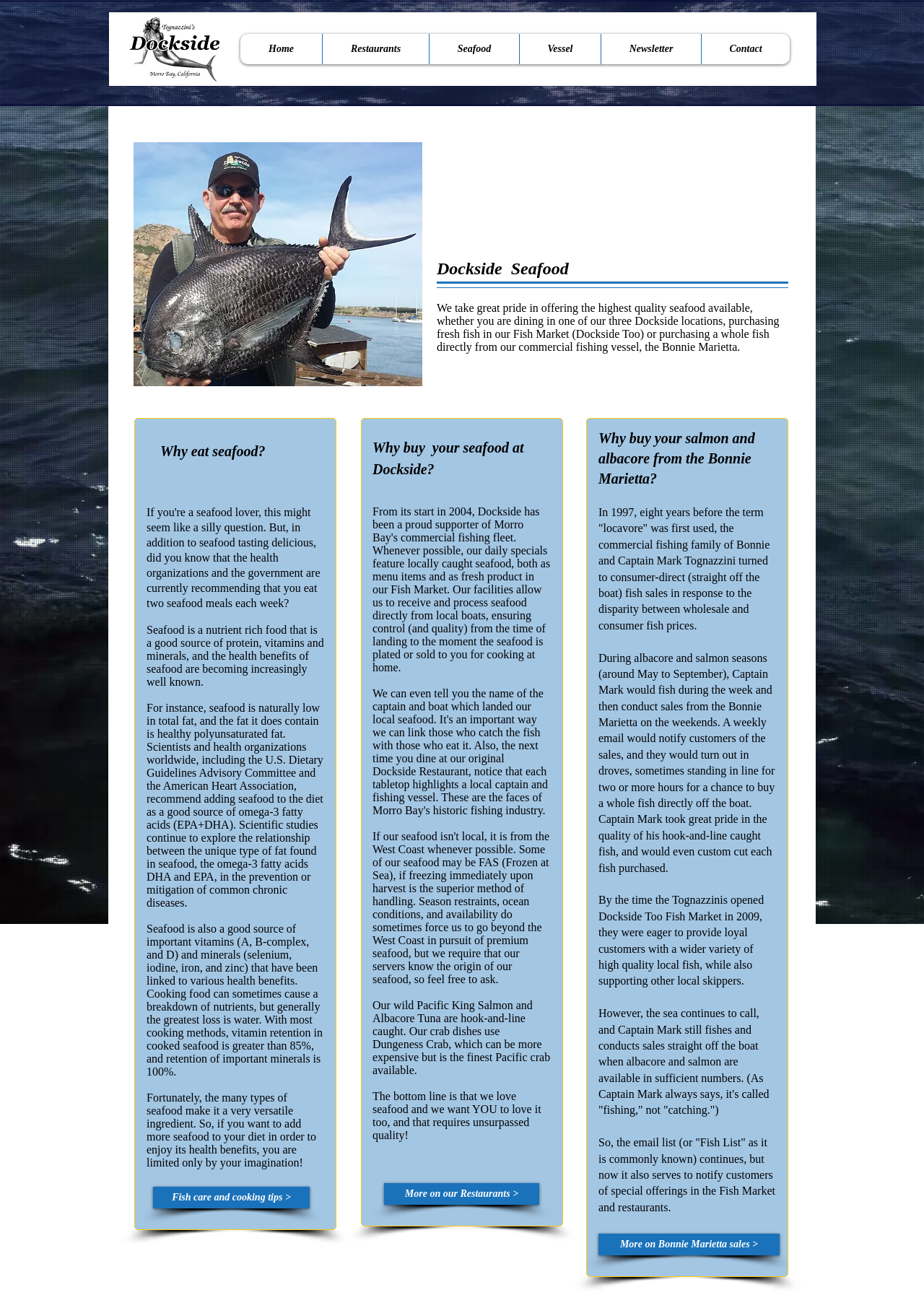What is the benefit of cooking seafood?
Please answer the question with a single word or phrase, referencing the image.

Vitamin retention